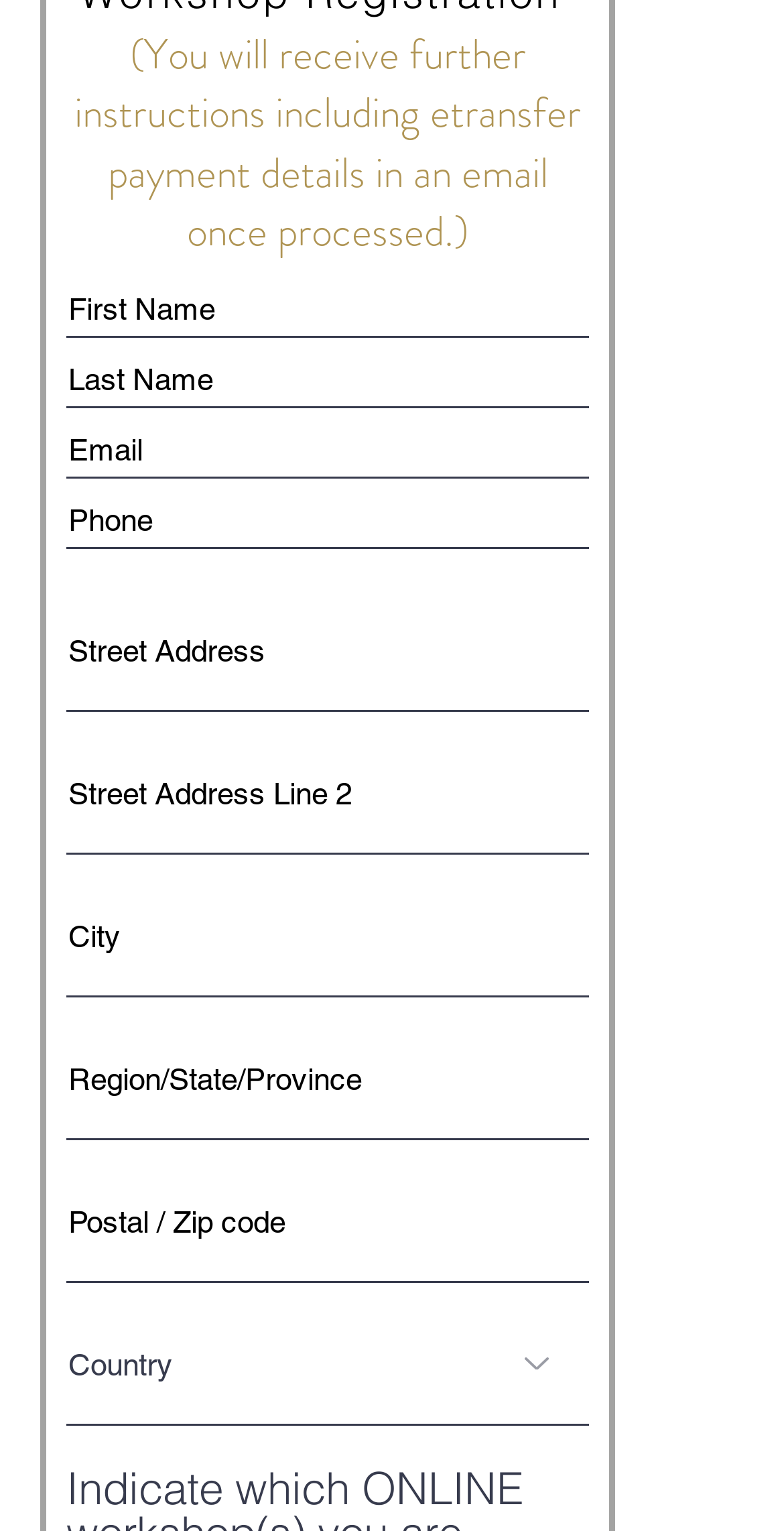Respond to the following query with just one word or a short phrase: 
What type of element is used for the 'Region/State/Province' field?

textbox